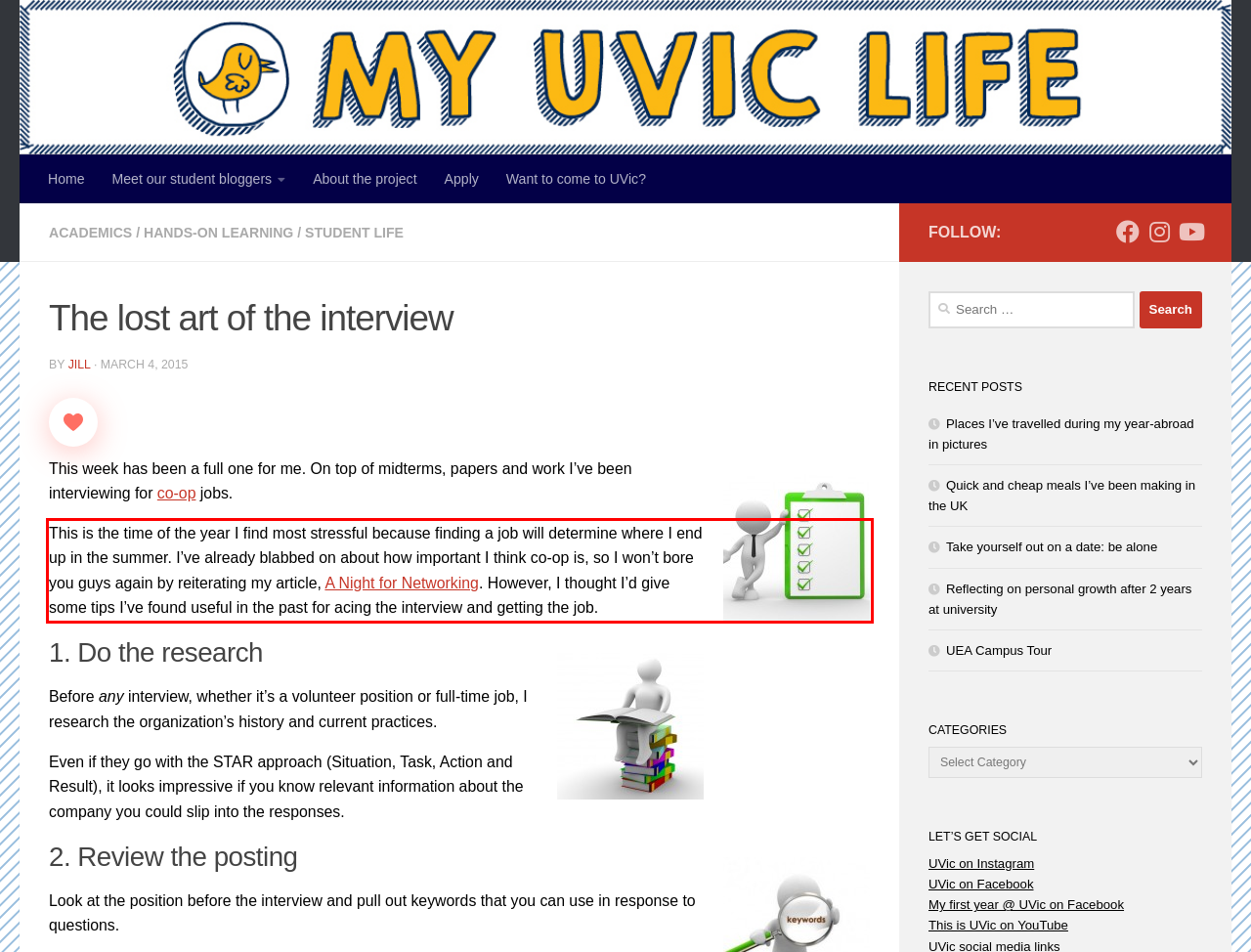Examine the webpage screenshot and use OCR to recognize and output the text within the red bounding box.

This is the time of the year I find most stressful because finding a job will determine where I end up in the summer. I’ve already blabbed on about how important I think co-op is, so I won’t bore you guys again by reiterating my article, A Night for Networking. However, I thought I’d give some tips I’ve found useful in the past for acing the interview and getting the job.